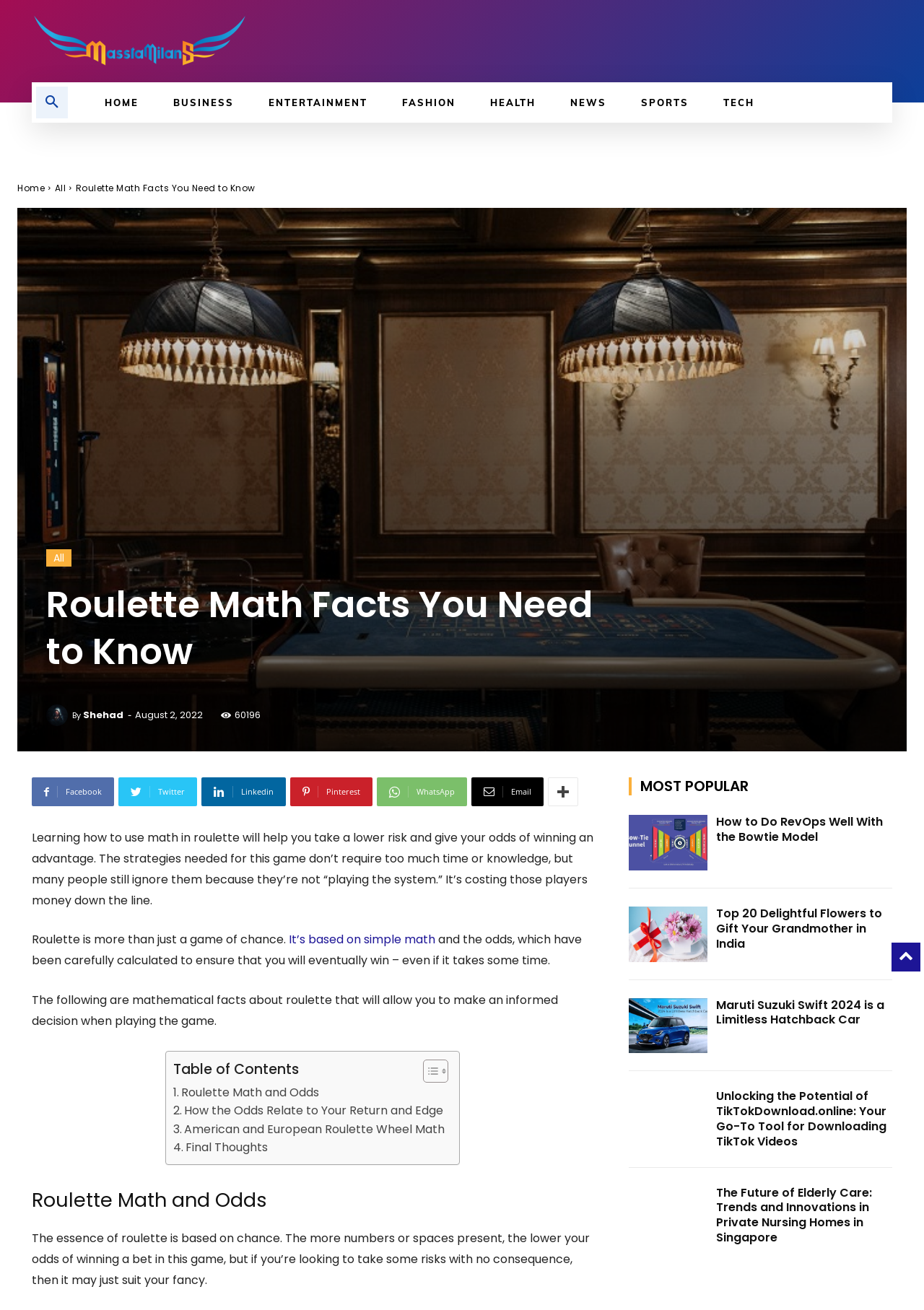Identify the bounding box coordinates for the element you need to click to achieve the following task: "Read the article 'Roulette Math and Odds'". Provide the bounding box coordinates as four float numbers between 0 and 1, in the form [left, top, right, bottom].

[0.034, 0.906, 0.643, 0.927]